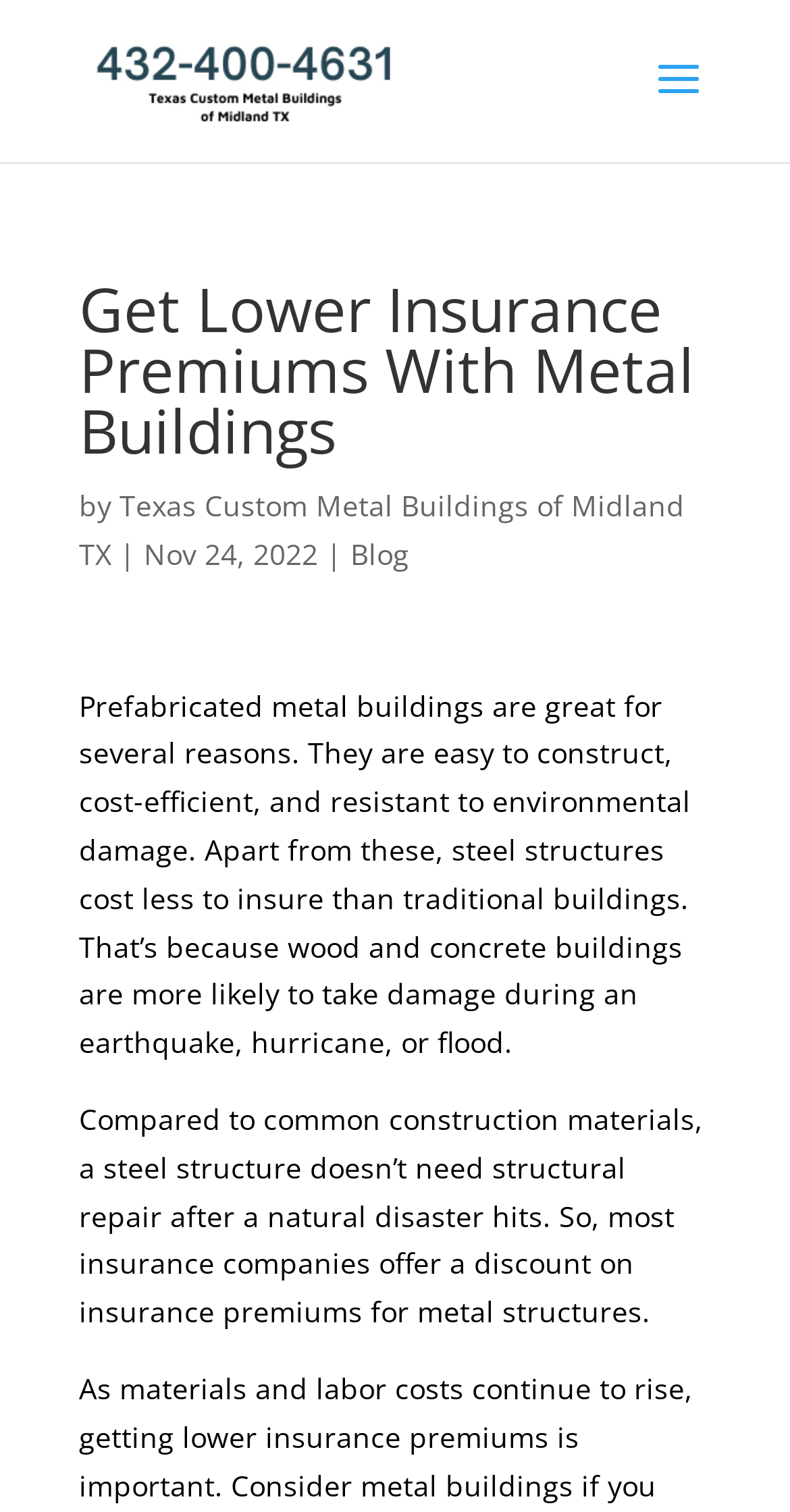Based on the element description "alt="Metal Buildings Midland TX"", predict the bounding box coordinates of the UI element.

[0.11, 0.039, 0.51, 0.064]